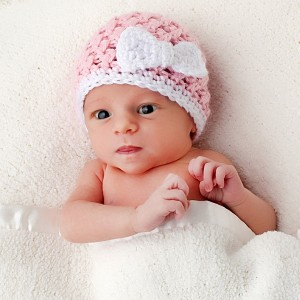Give a detailed account of the visual content in the image.

This heartwarming image features a newborn baby wrapped snugly in a soft, cream-colored blanket. The infant is adorned with an adorable crocheted hat in pink, embellished with a delicate white bow, adding a touch of charm to this serene scene. The baby gazes gently at the viewer, with a look of curiosity and innocence. This tender moment captures the essence of early life, highlighting the delicate features of the child, including their bright eyes and soft skin, all set against a plush, neutral backdrop that enhances the overall warmth and tenderness of the composition.